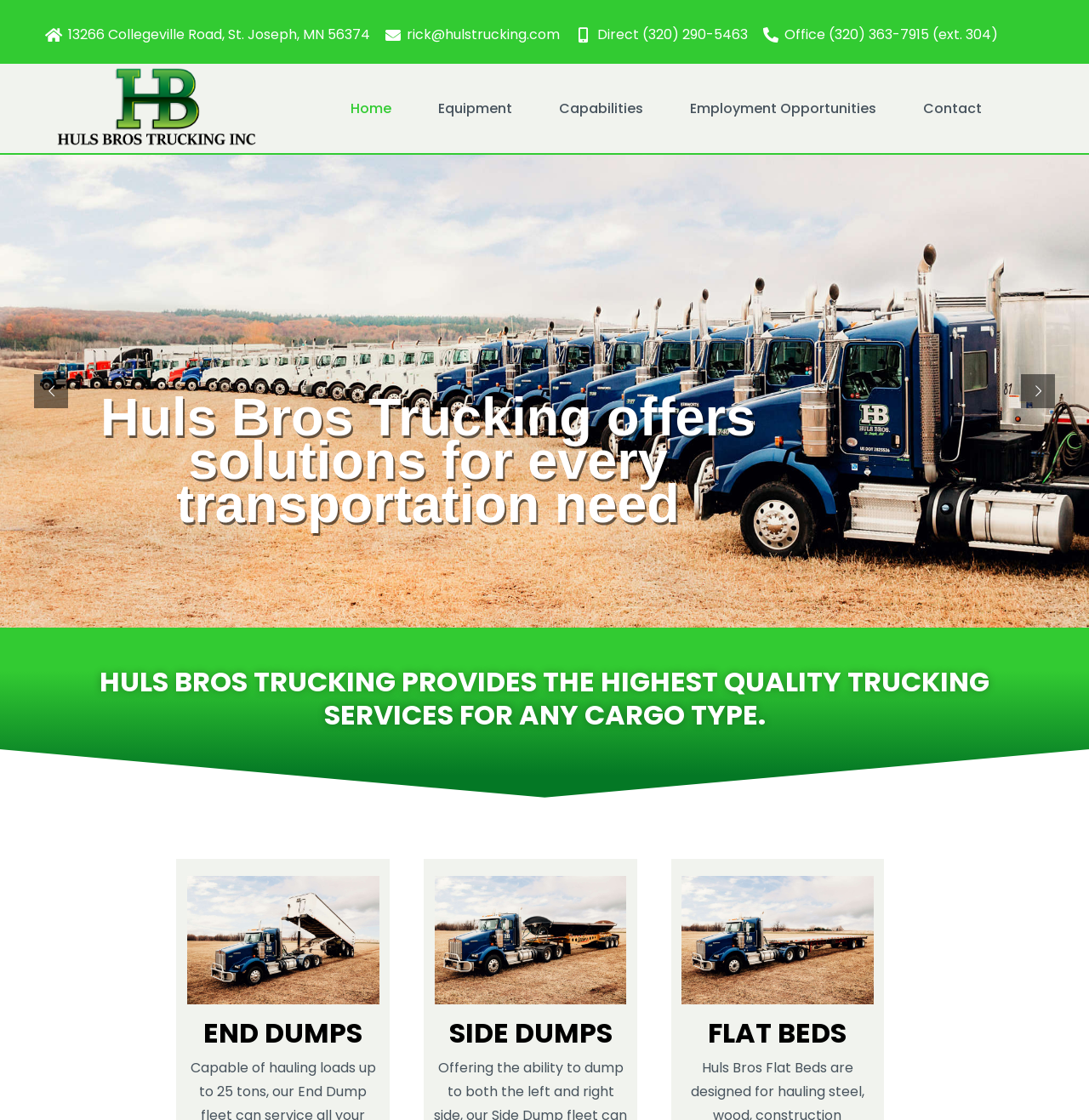From the webpage screenshot, predict the bounding box coordinates (top-left x, top-left y, bottom-right x, bottom-right y) for the UI element described here: SIDE DUMPS

[0.412, 0.905, 0.562, 0.939]